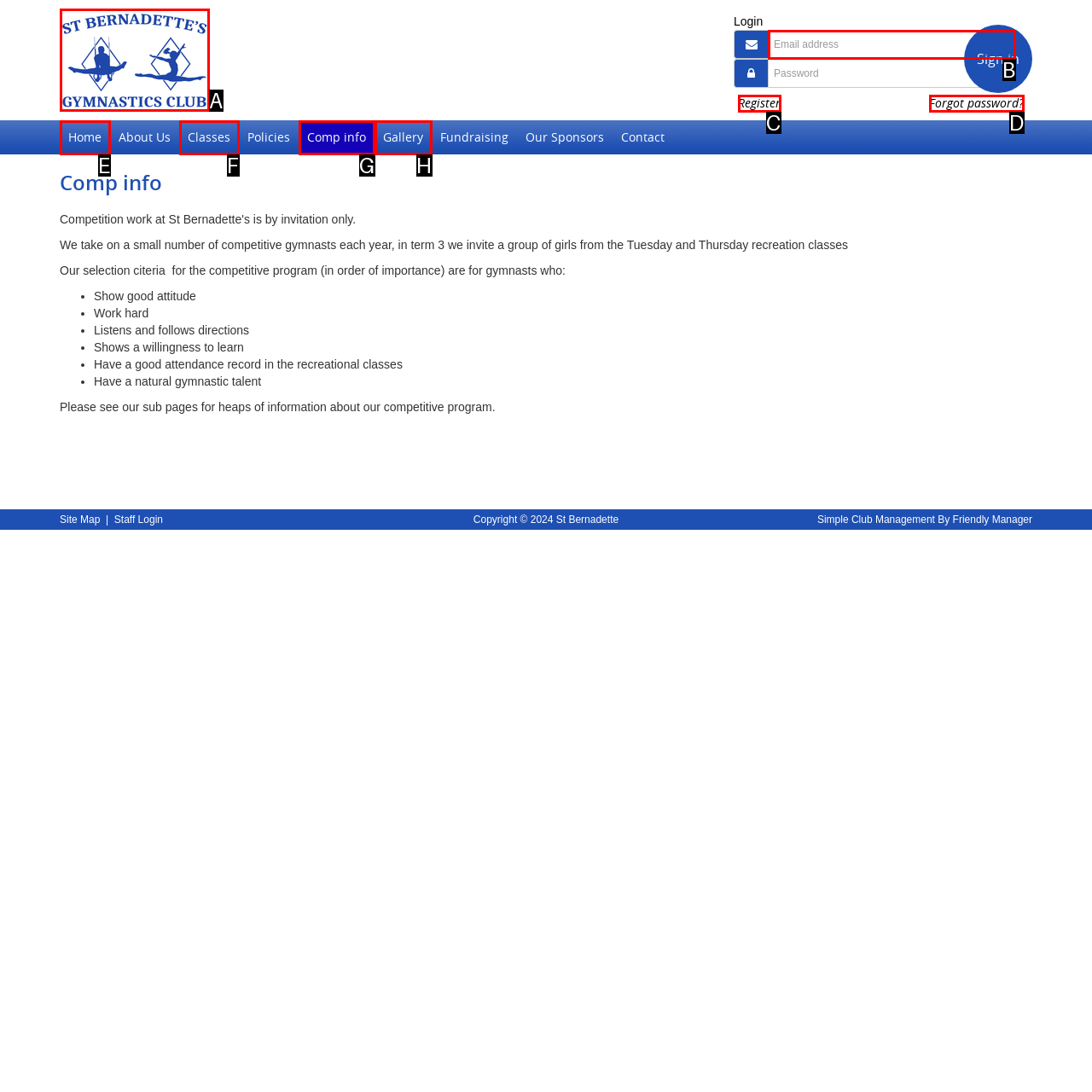Match the HTML element to the given description: name="email" placeholder="Email address"
Indicate the option by its letter.

B